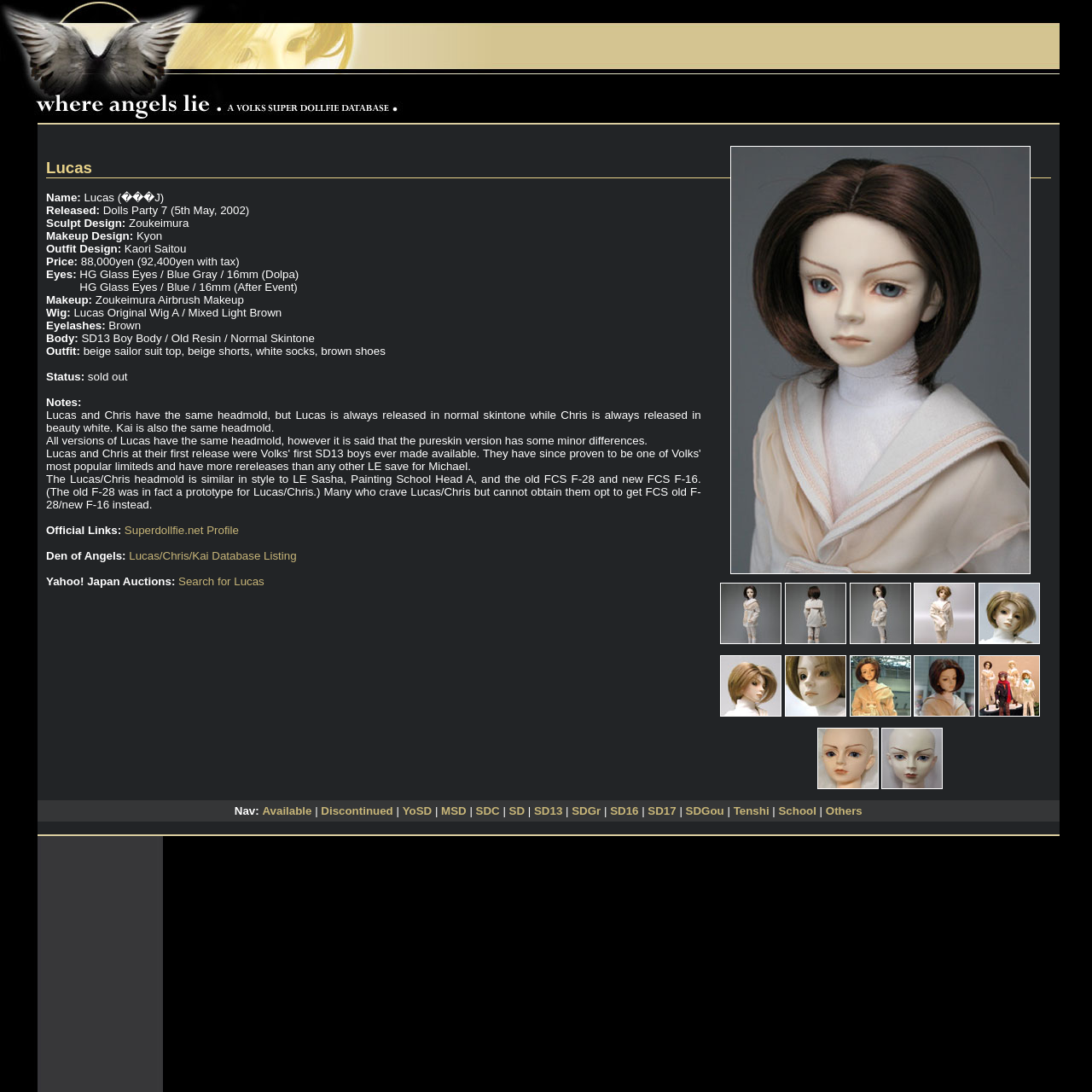Give a detailed overview of the webpage's appearance and contents.

This webpage is dedicated to a specific doll, Lucas, from the Super Dollfie Database - SD13. At the top, there is a link to "Where Angels Lie" and a series of links to other related pages, arranged horizontally. Below these links, there is a heading "Lucas" followed by a table or list of details about the doll, including its name, release date, sculpt design, makeup design, outfit design, price, and other specifications.

The details about the doll are organized into sections, with headings such as "Eyes", "Makeup", "Wig", "Eyelashes", "Body", "Outfit", "Status", "Notes", and "Official Links". Each section provides specific information about the doll, including the type of eyes, makeup, and wig it has, as well as its body type and outfit.

There are also several links to other related pages, including a profile on Superdollfie.net, a database listing on Den of Angels, and search results on Yahoo! Japan Auctions. Additionally, there is a navigation menu at the bottom of the page with links to other categories, such as "Available", "Discontinued", "YoSD", "MSD", and others.

Overall, this webpage provides a comprehensive overview of the Lucas doll, including its specifications, features, and related resources.